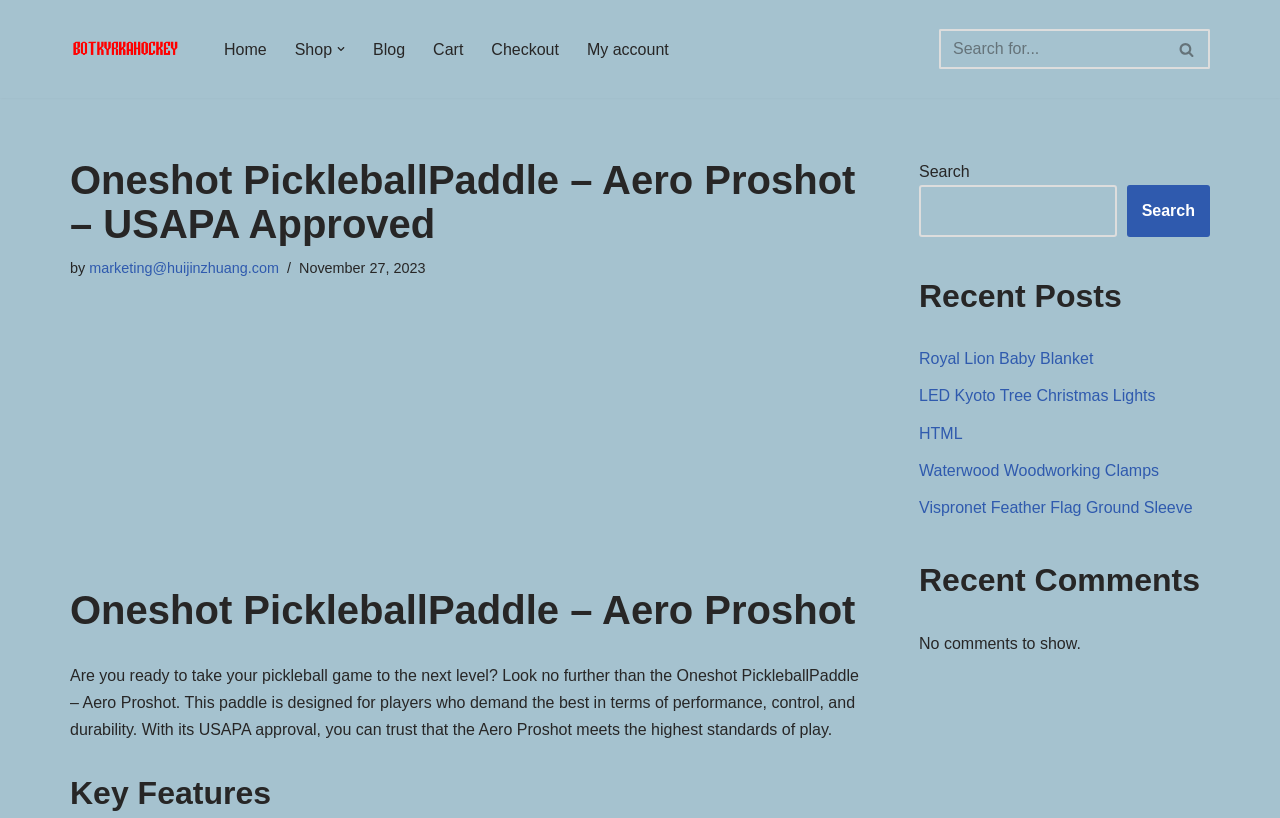Determine the bounding box coordinates of the region I should click to achieve the following instruction: "Go to the home page". Ensure the bounding box coordinates are four float numbers between 0 and 1, i.e., [left, top, right, bottom].

[0.175, 0.044, 0.208, 0.076]